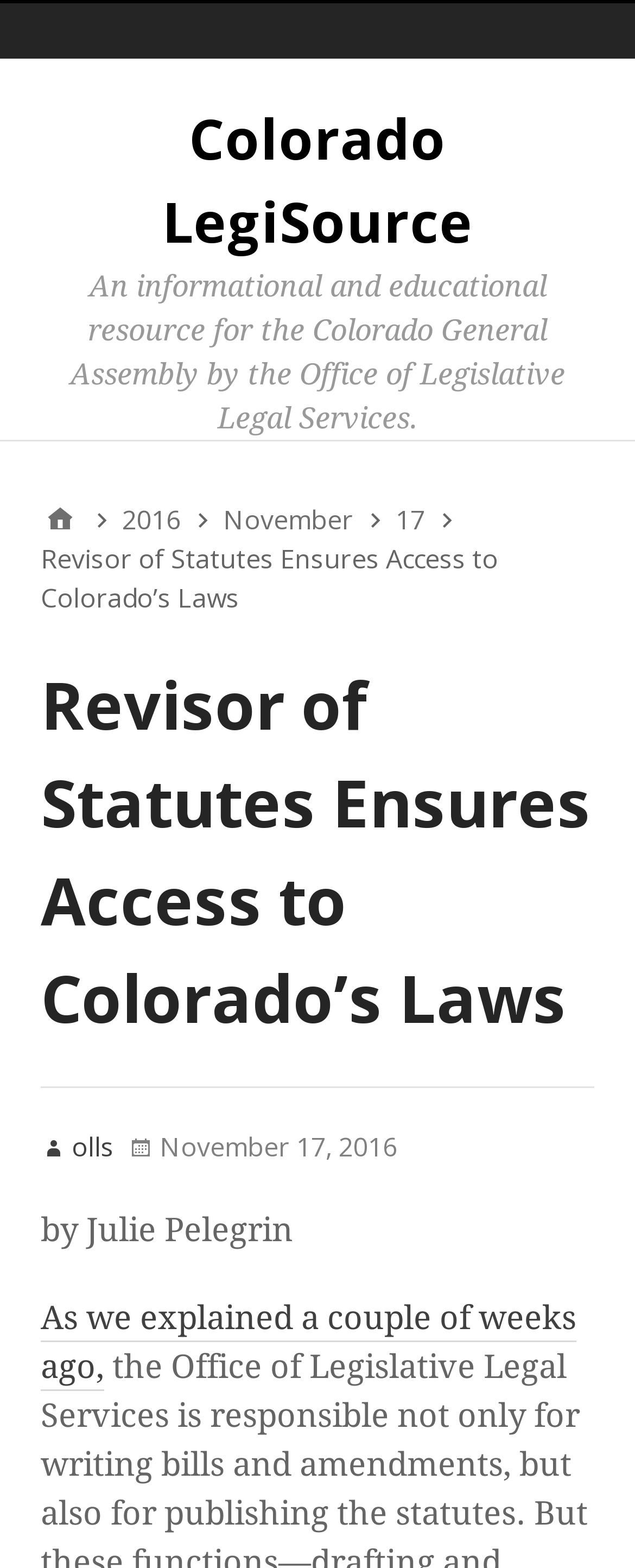Please locate the UI element described by "November" and provide its bounding box coordinates.

[0.351, 0.319, 0.556, 0.344]